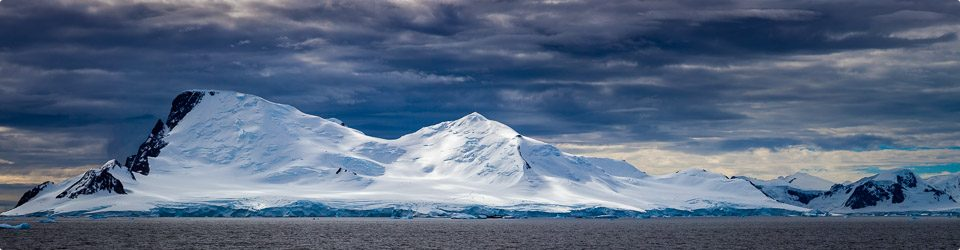Elaborate on the contents of the image in a comprehensive manner.

This breathtaking image captures the majestic beauty of a snow-covered mountain range set against a dramatic sky, showcasing the stark contrasts of nature. The peaks, blanketed in pristine white snow, rise sharply above the icy waters, reflecting the grandeur and serenity of the Antarctic landscape. The clouds overhead, painted in varying shades of gray and blue, add an element of drama to the scene, hinting at the changing weather conditions often experienced in these remote regions. This stunning visual highlights the untouched wilderness and the unique geological features characteristic of polar environments, inviting viewers to appreciate the raw beauty and tranquility of such a remote location.